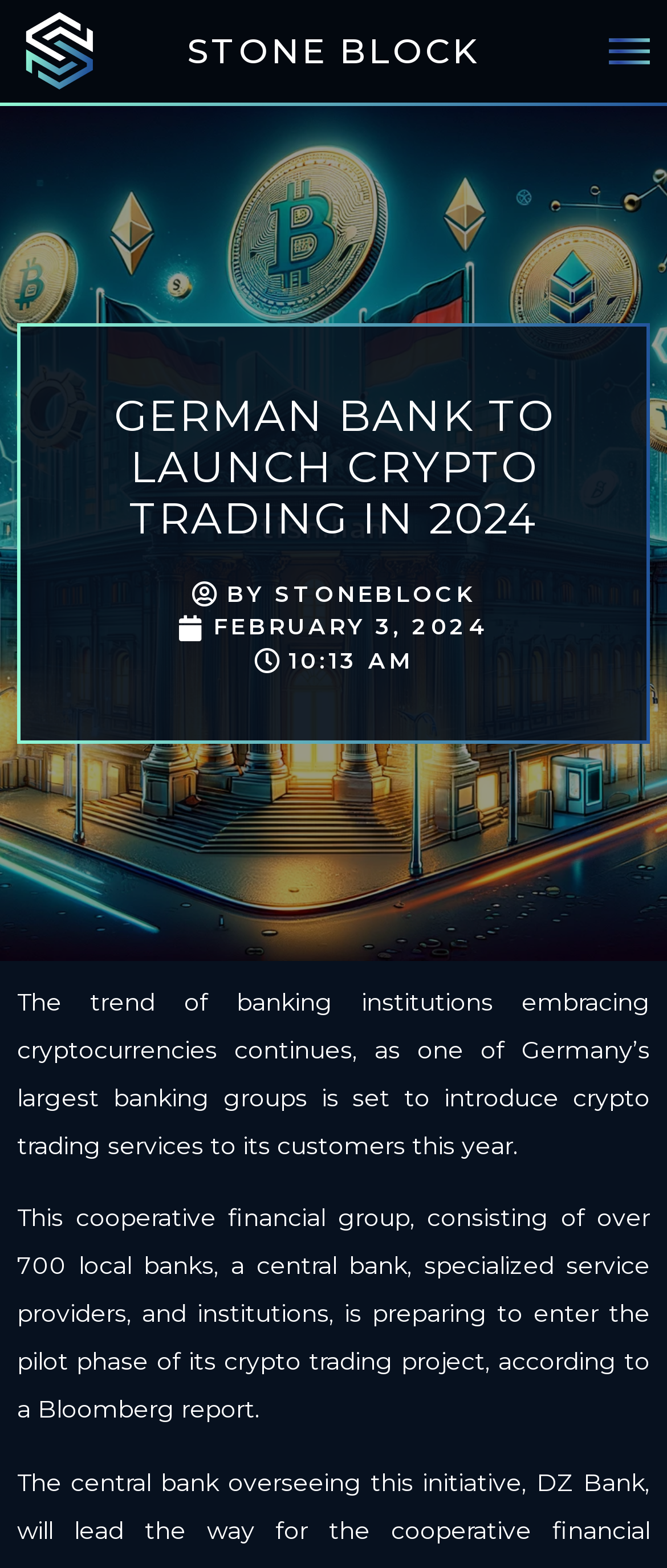Show the bounding box coordinates for the HTML element as described: "By StoneBlock".

[0.288, 0.368, 0.712, 0.39]